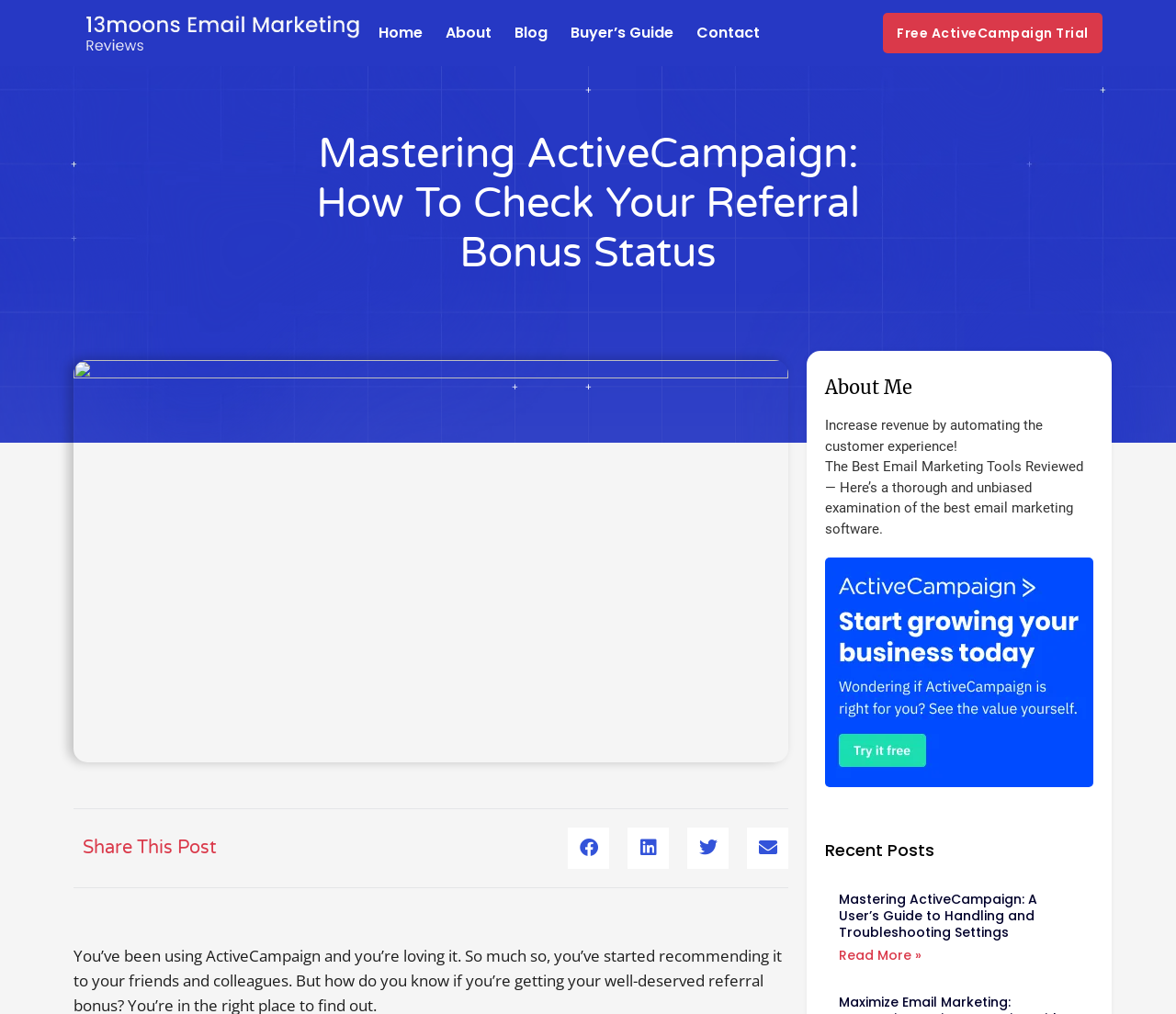Identify the text that serves as the heading for the webpage and generate it.

Mastering ActiveCampaign: How To Check Your Referral Bonus Status